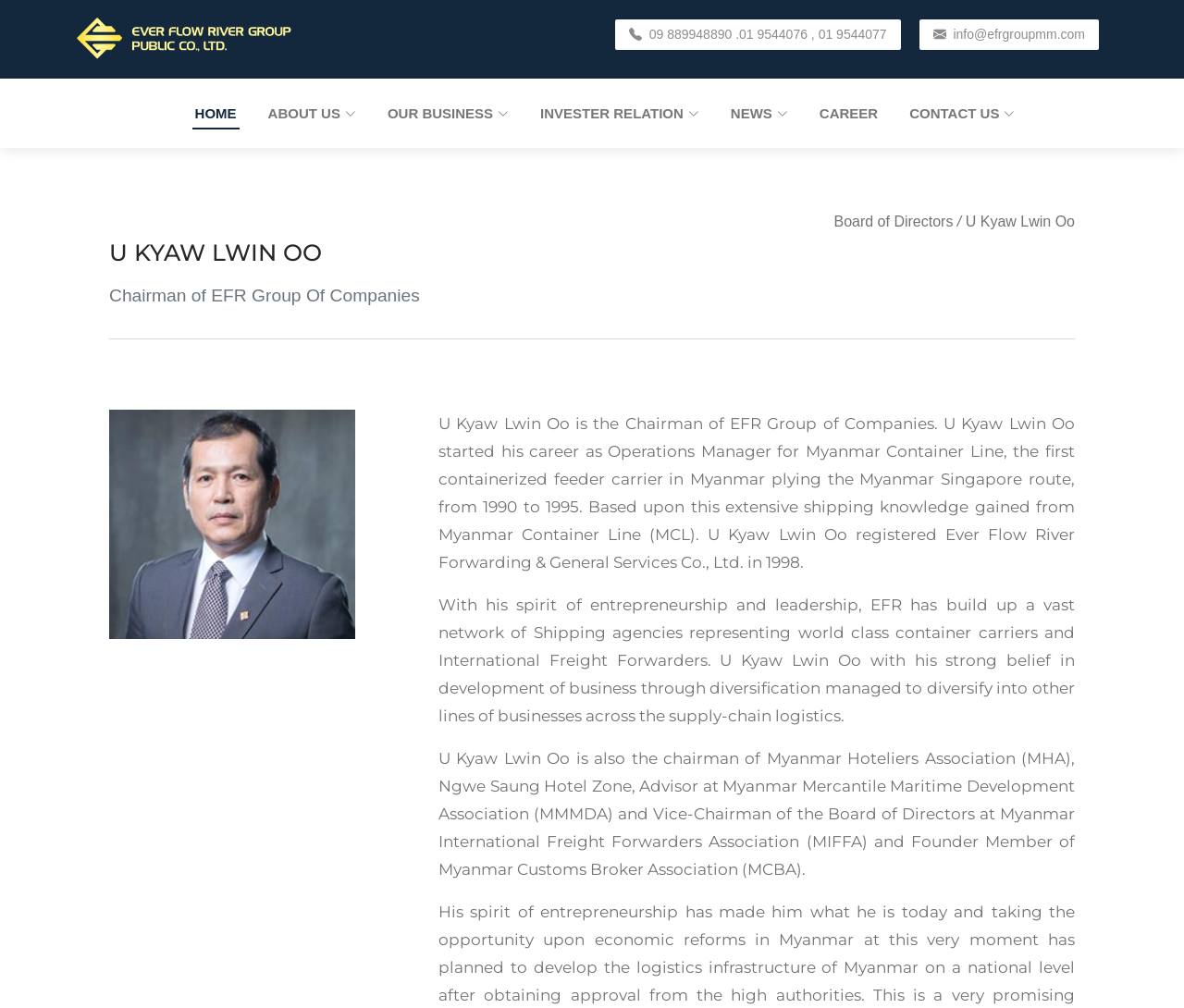Please provide a one-word or short phrase answer to the question:
What is the business sector of the company?

Shipping and logistics